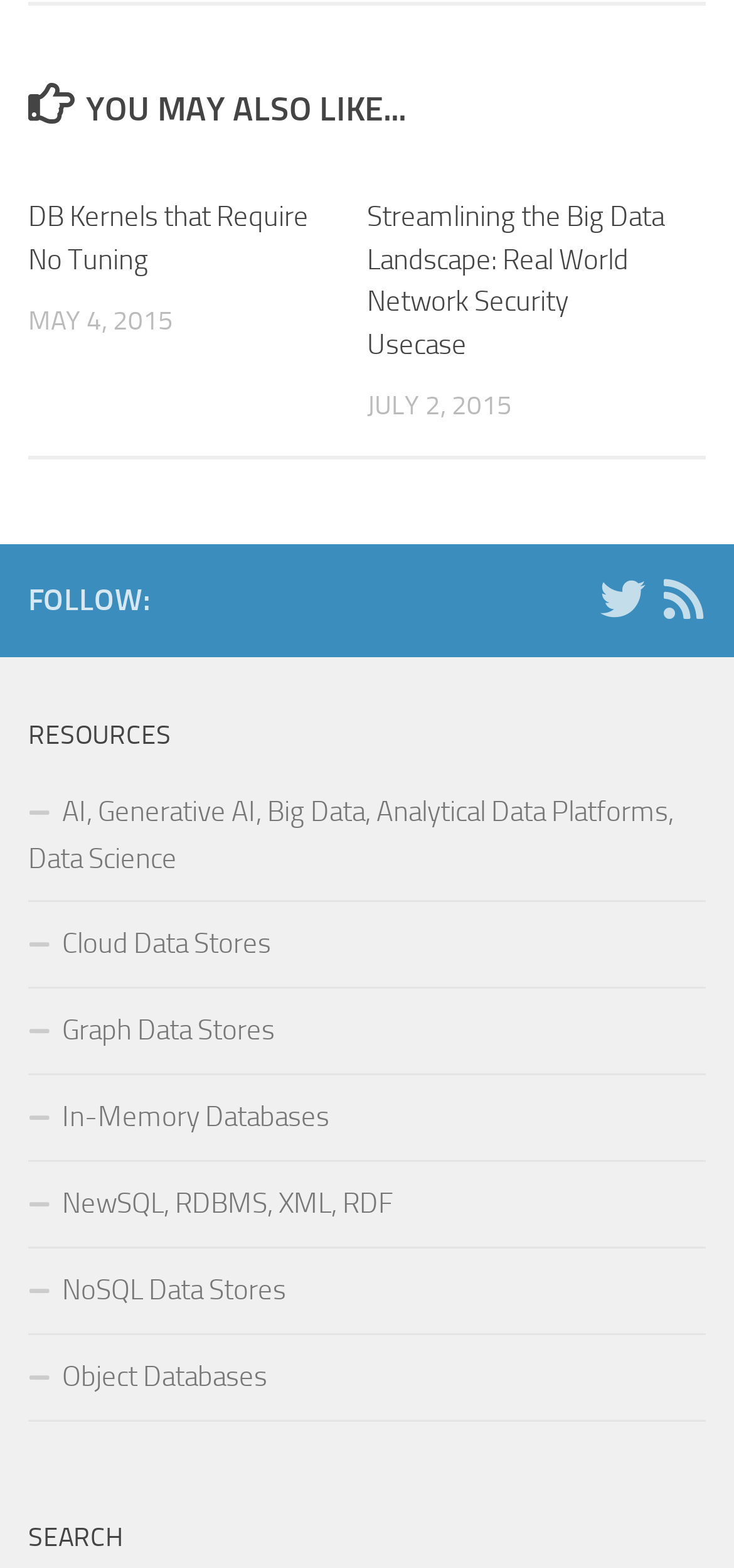Using the description "Graph Data Stores", predict the bounding box of the relevant HTML element.

[0.038, 0.631, 0.962, 0.686]